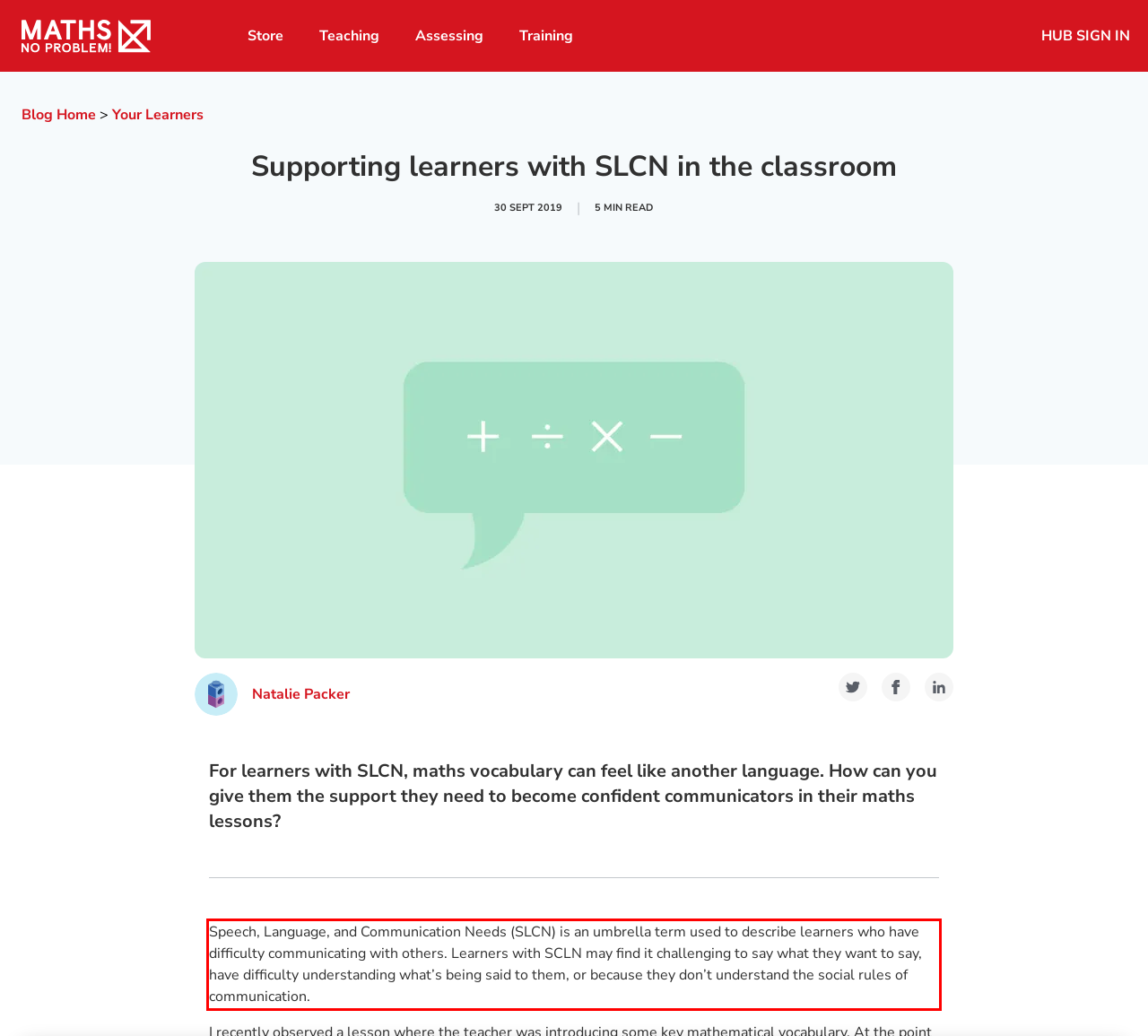Please analyze the provided webpage screenshot and perform OCR to extract the text content from the red rectangle bounding box.

Speech, Language, and Communication Needs (SLCN) is an umbrella term used to describe learners who have difficulty communicating with others. Learners with SCLN may find it challenging to say what they want to say, have difficulty understanding what’s being said to them, or because they don’t understand the social rules of communication.